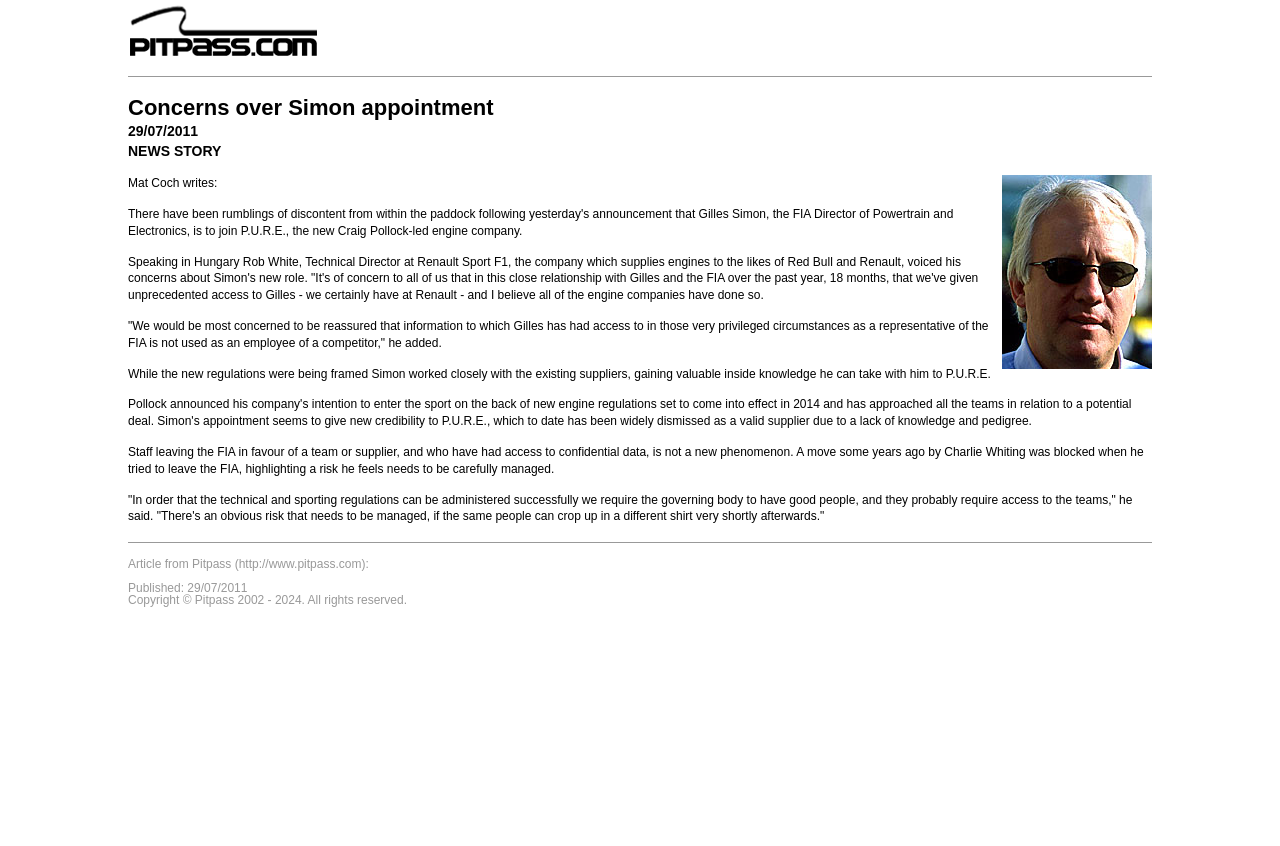What is the name of the company that Gilles Simon is joining?
Use the image to give a comprehensive and detailed response to the question.

I found the name of the company that Gilles Simon is joining by reading the article content, specifically the sentence 'While the new regulations were being framed Simon worked closely with the existing suppliers, gaining valuable inside knowledge he can take with him to P.U.R.E.' which indicates that Gilles Simon is joining P.U.R.E.